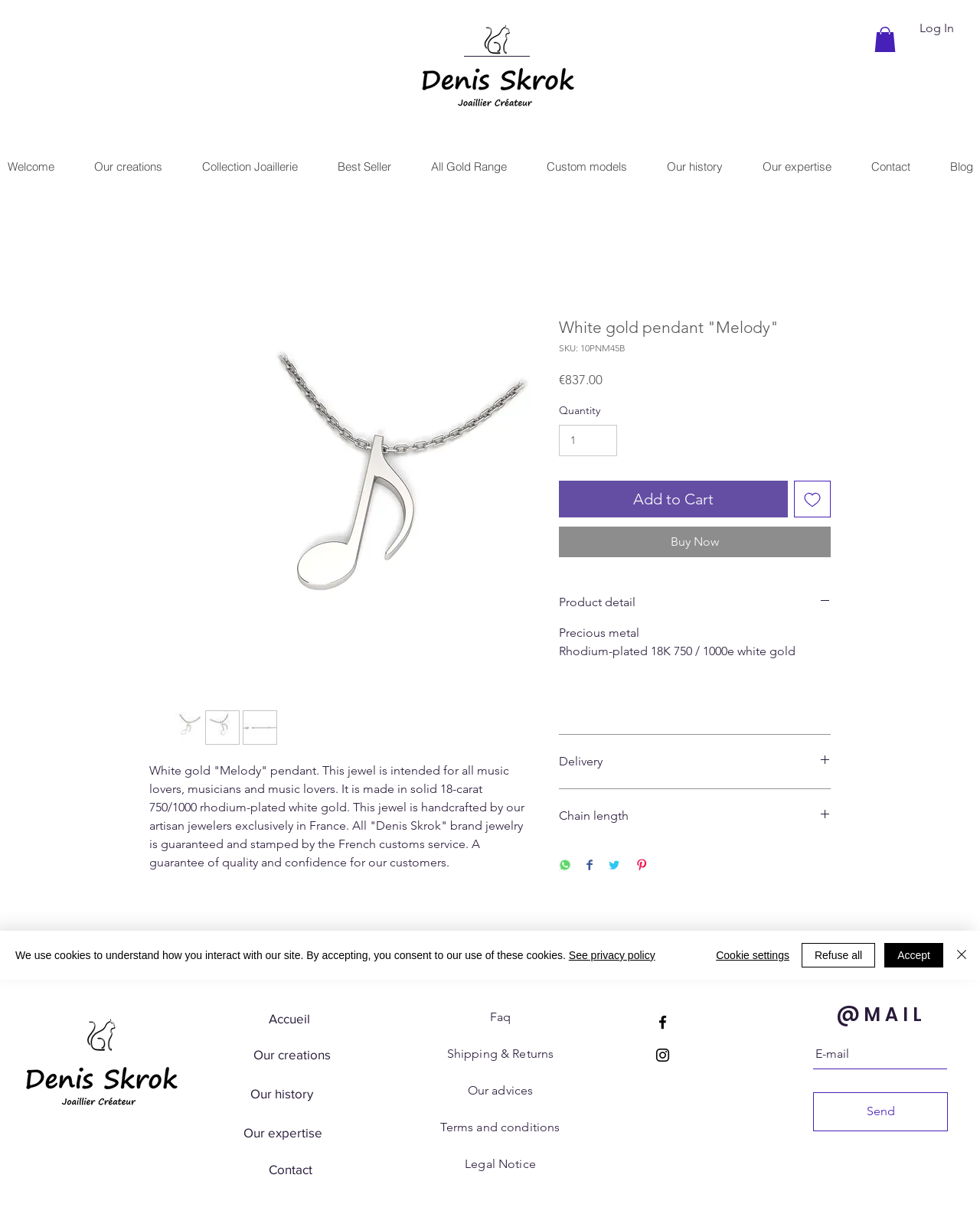What is the material of the 'Melody' pendant?
Please respond to the question thoroughly and include all relevant details.

The material of the 'Melody' pendant can be found in the product description, which states that it is made in solid 18-carat 750/1000 rhodium-plated white gold.